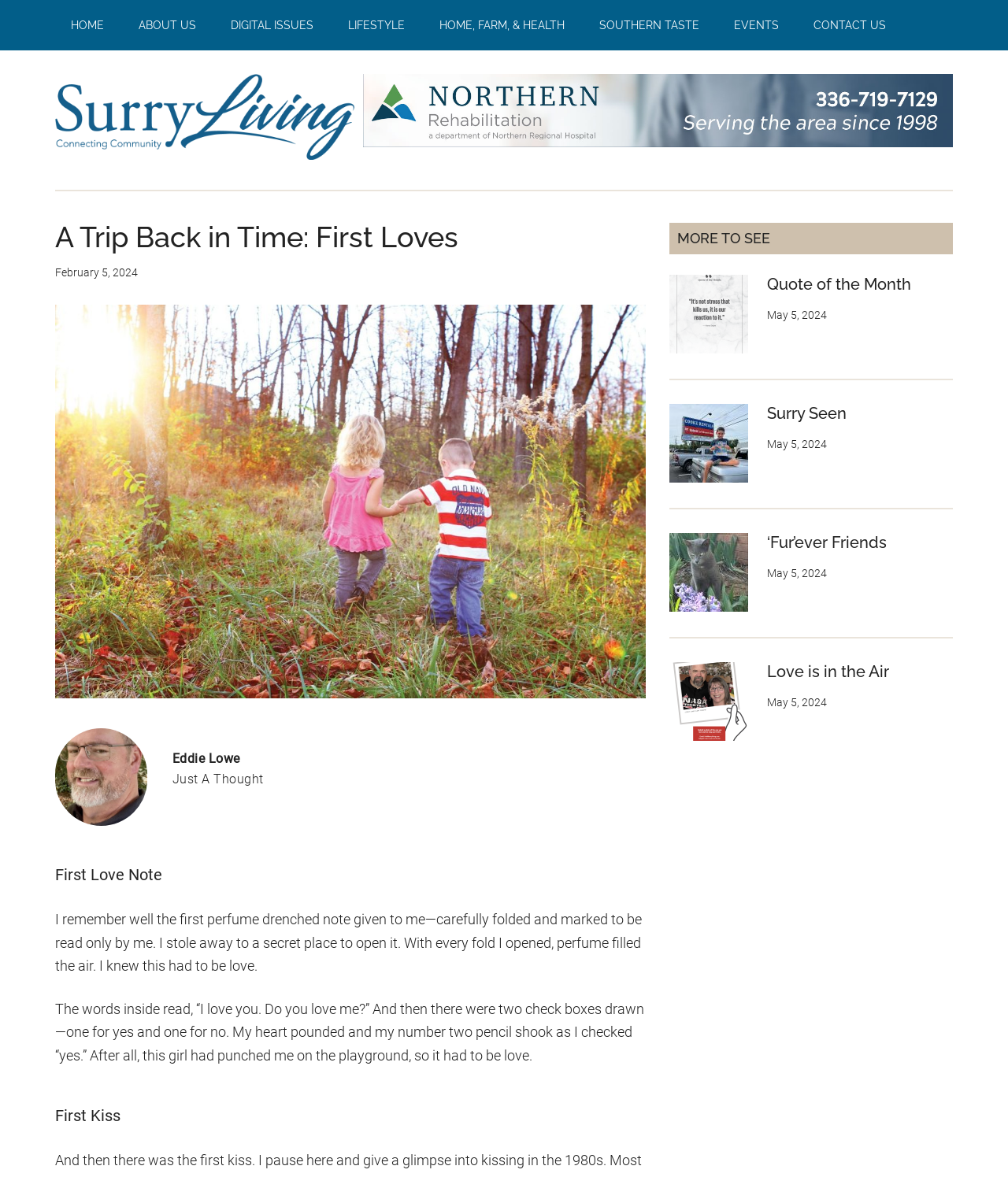Please identify the bounding box coordinates of the area that needs to be clicked to follow this instruction: "Click on the 'Love is in the Air' link".

[0.761, 0.563, 0.882, 0.579]